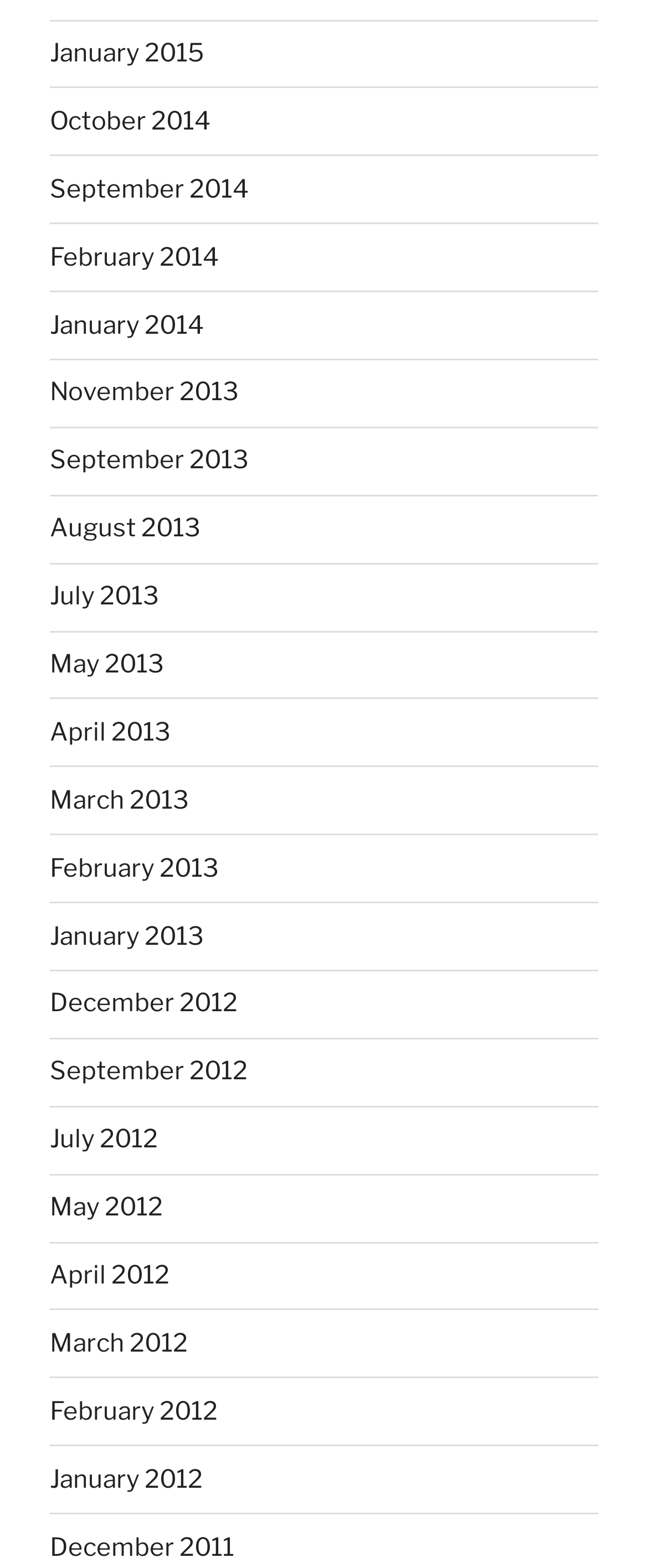Using the description "May 2013", predict the bounding box of the relevant HTML element.

[0.077, 0.414, 0.254, 0.433]